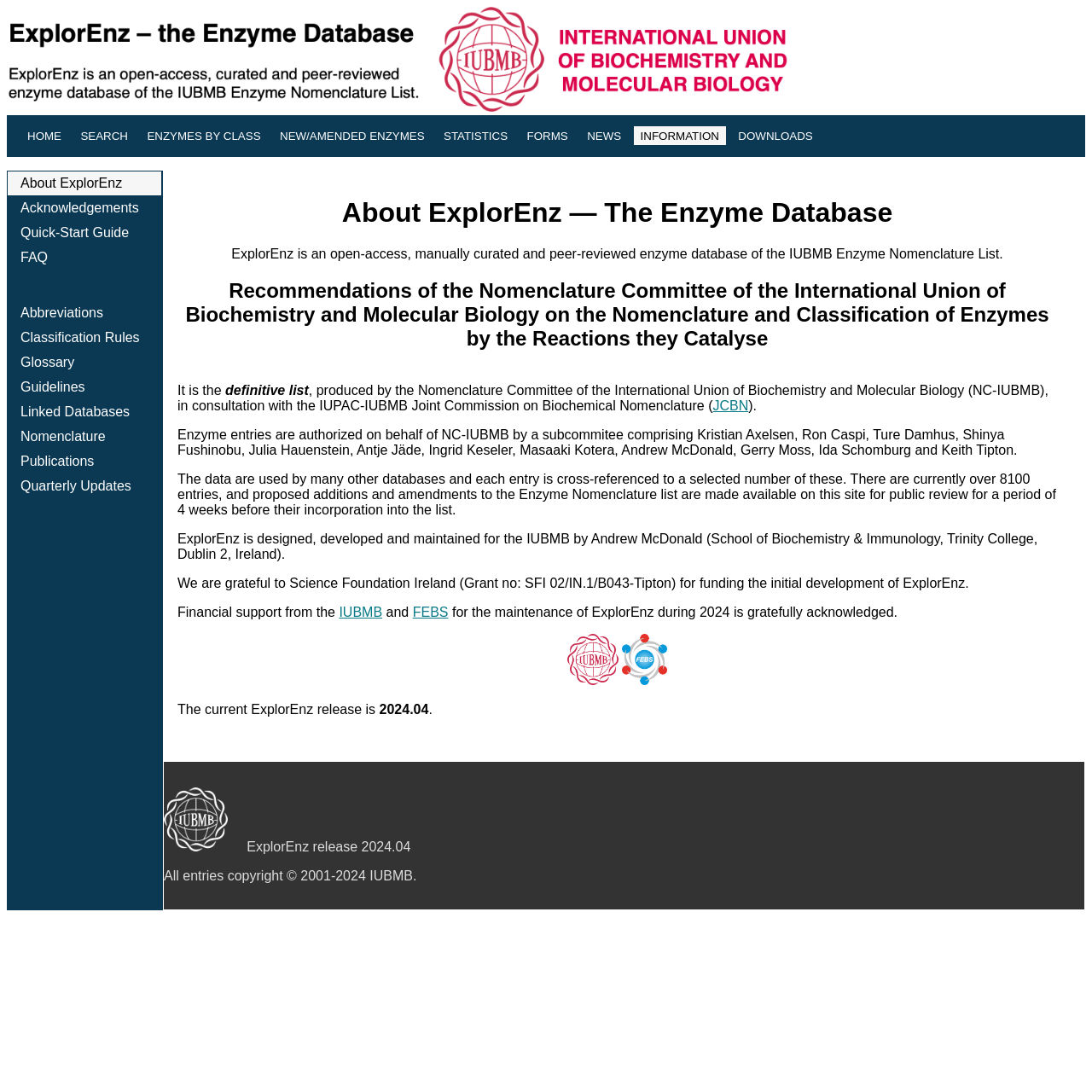Determine the bounding box coordinates of the region that needs to be clicked to achieve the task: "Click the HOME link".

[0.018, 0.115, 0.063, 0.134]